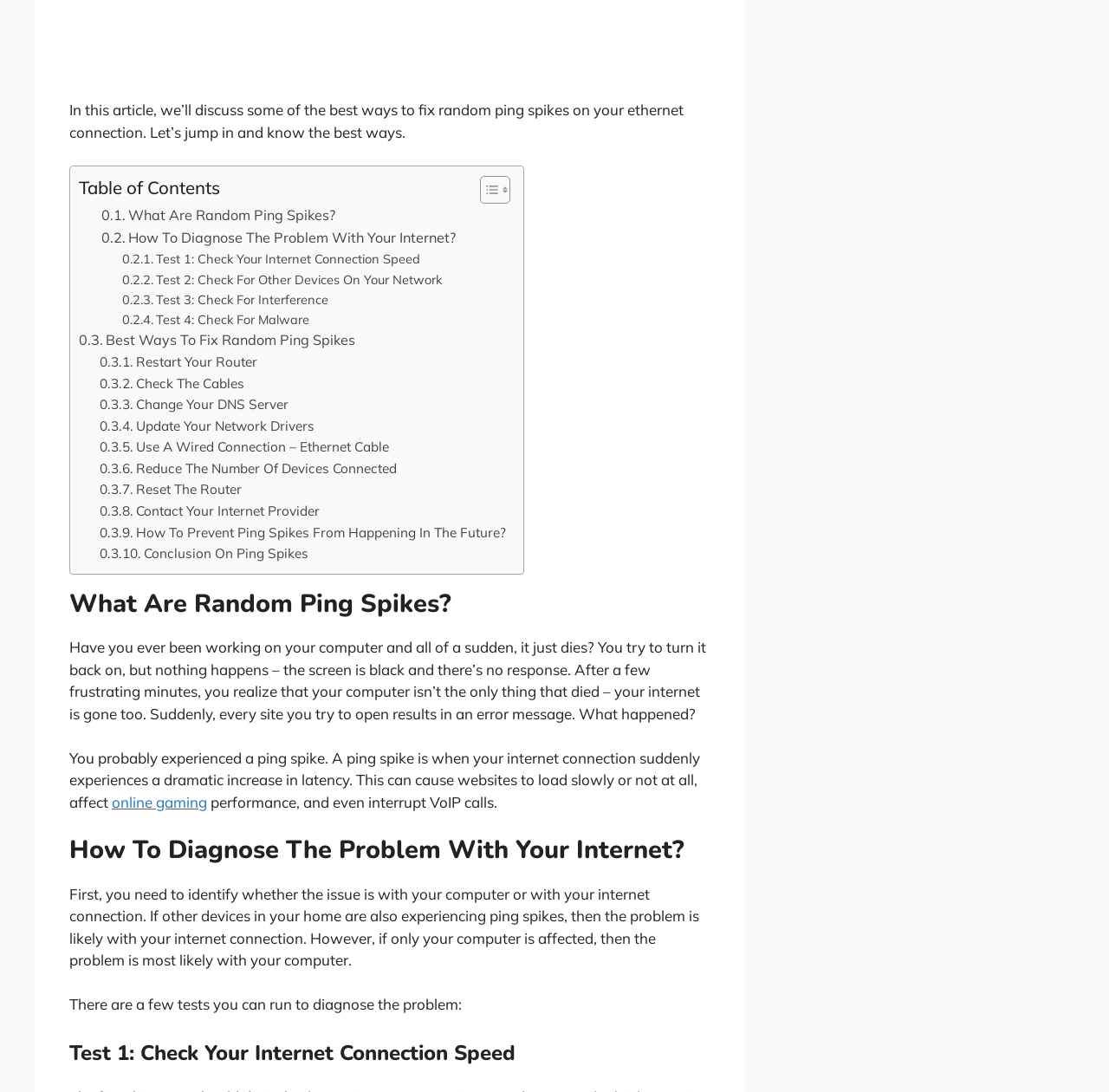Identify the bounding box coordinates for the UI element described as follows: "Stress". Ensure the coordinates are four float numbers between 0 and 1, formatted as [left, top, right, bottom].

None